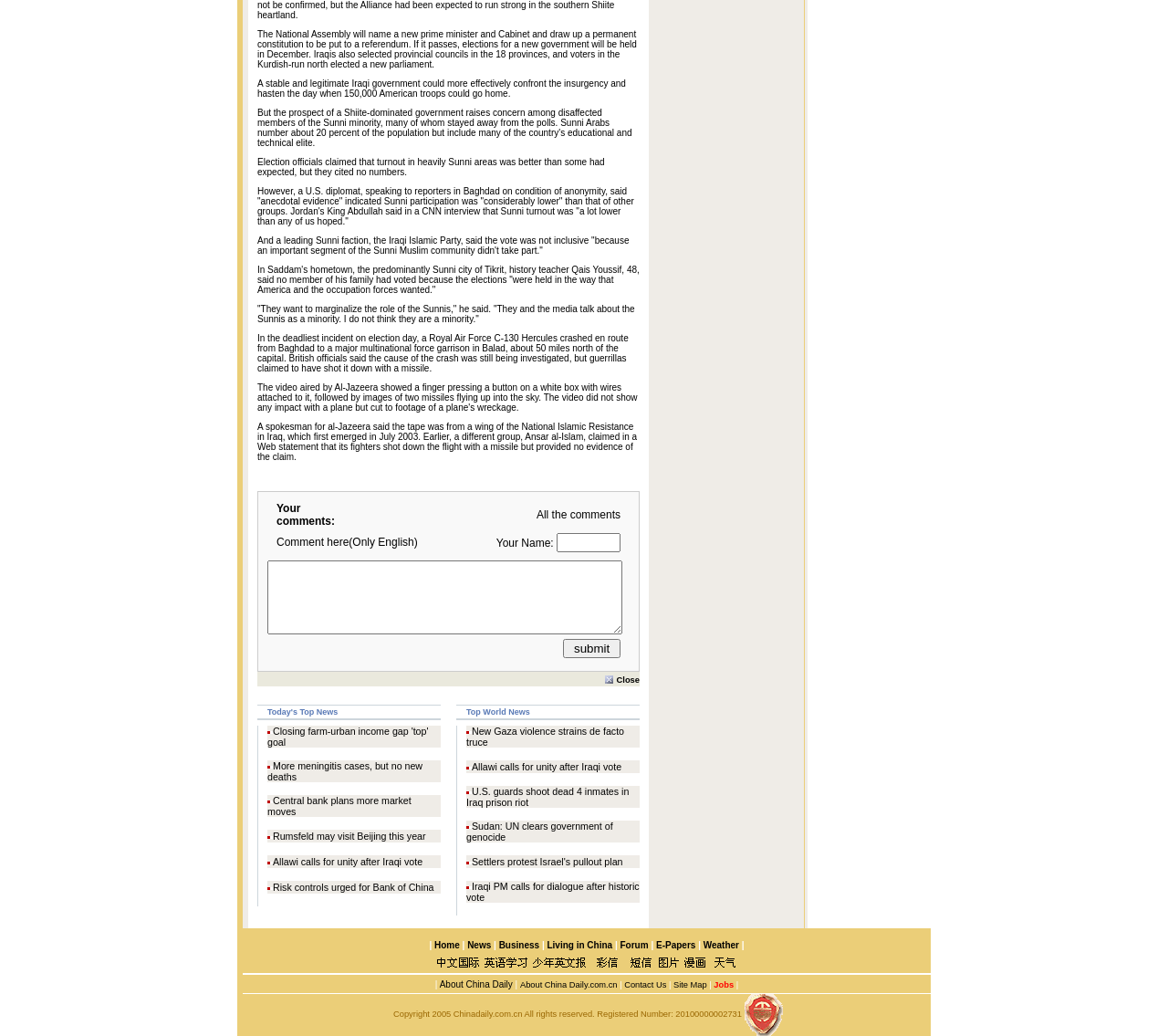Identify the bounding box coordinates of the element that should be clicked to fulfill this task: "Click on 'All the comments'". The coordinates should be provided as four float numbers between 0 and 1, i.e., [left, top, right, bottom].

[0.297, 0.484, 0.539, 0.51]